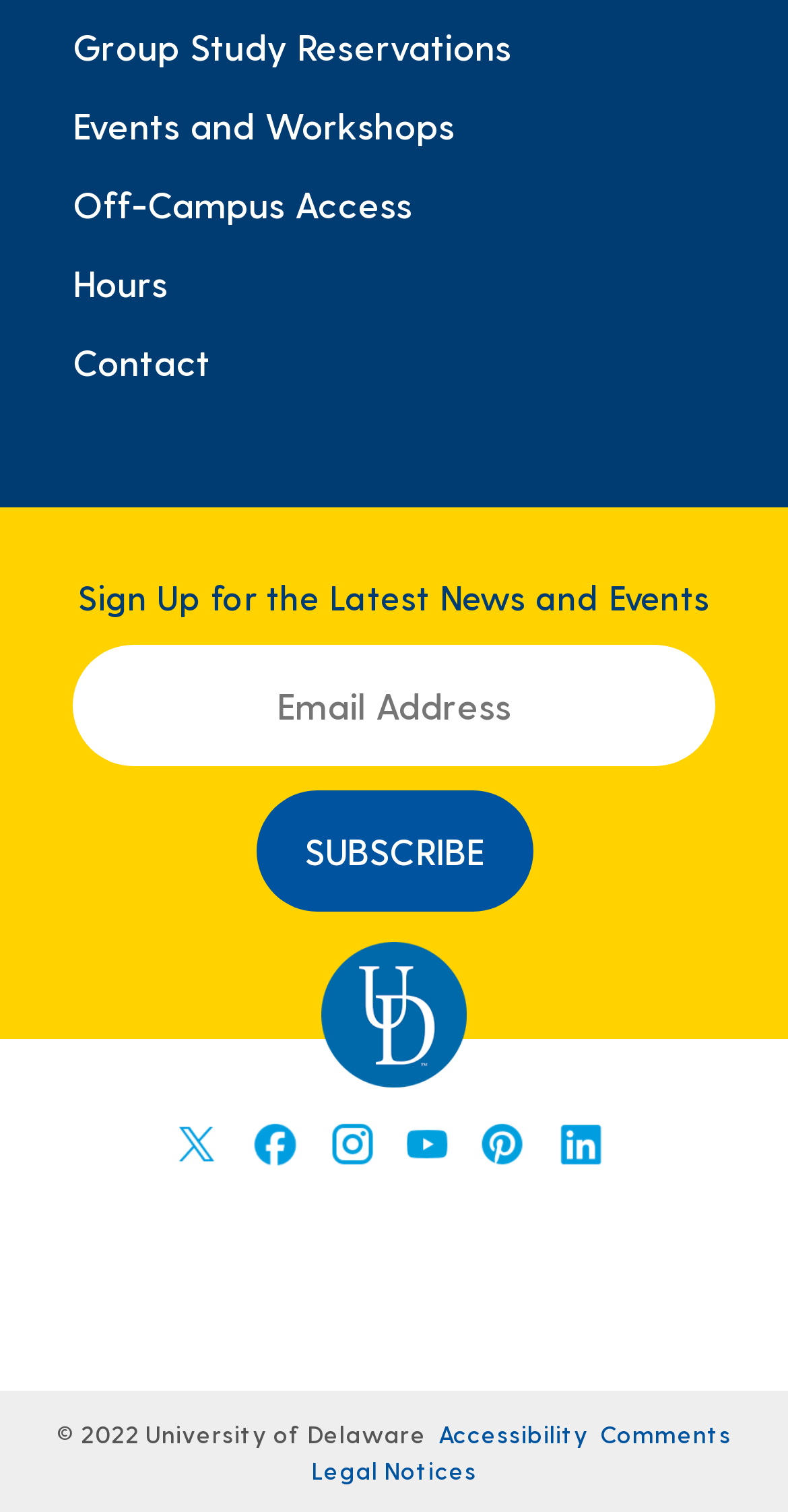Please determine the bounding box coordinates of the section I need to click to accomplish this instruction: "Check the library hours".

[0.092, 0.175, 0.213, 0.199]